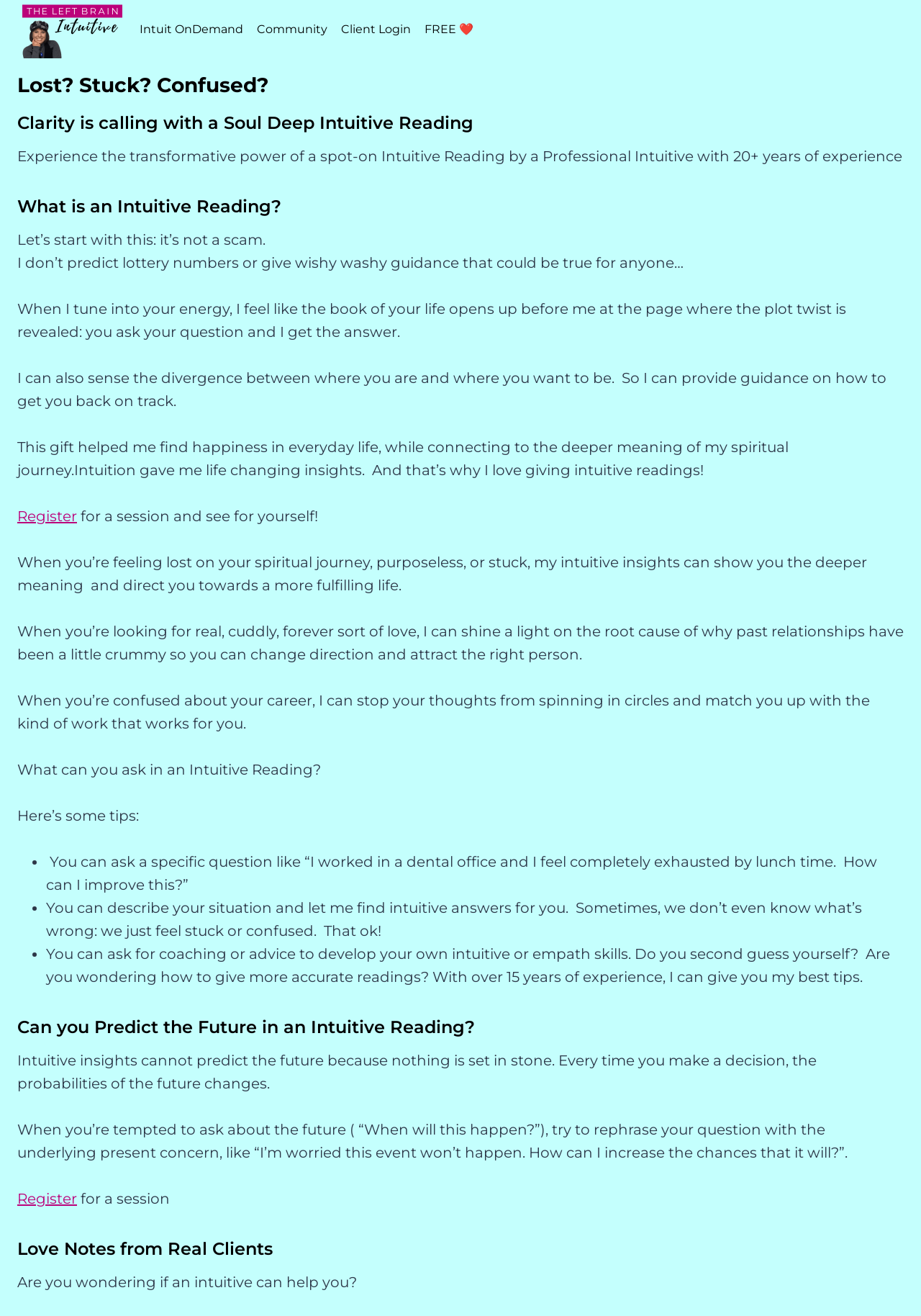What is the tone of the webpage?
Using the information from the image, answer the question thoroughly.

The tone of the webpage is conveyed through the language and structure of the content. The use of headings like 'Love Notes from Real Clients' and the supportive tone of the StaticText elements suggest that the webpage is intended to be helpful and supportive, rather than promotional or sales-oriented.